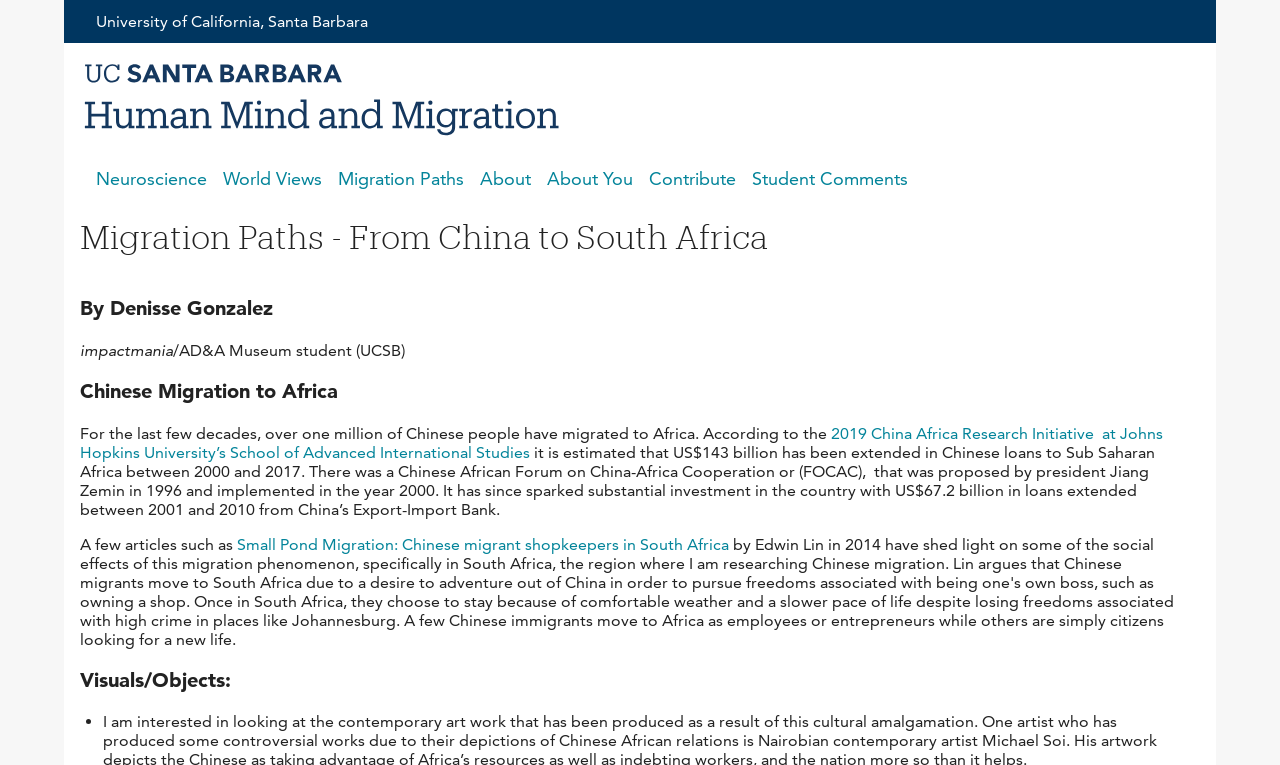Locate the bounding box coordinates of the element to click to perform the following action: 'Enter full name'. The coordinates should be given as four float values between 0 and 1, in the form of [left, top, right, bottom].

None